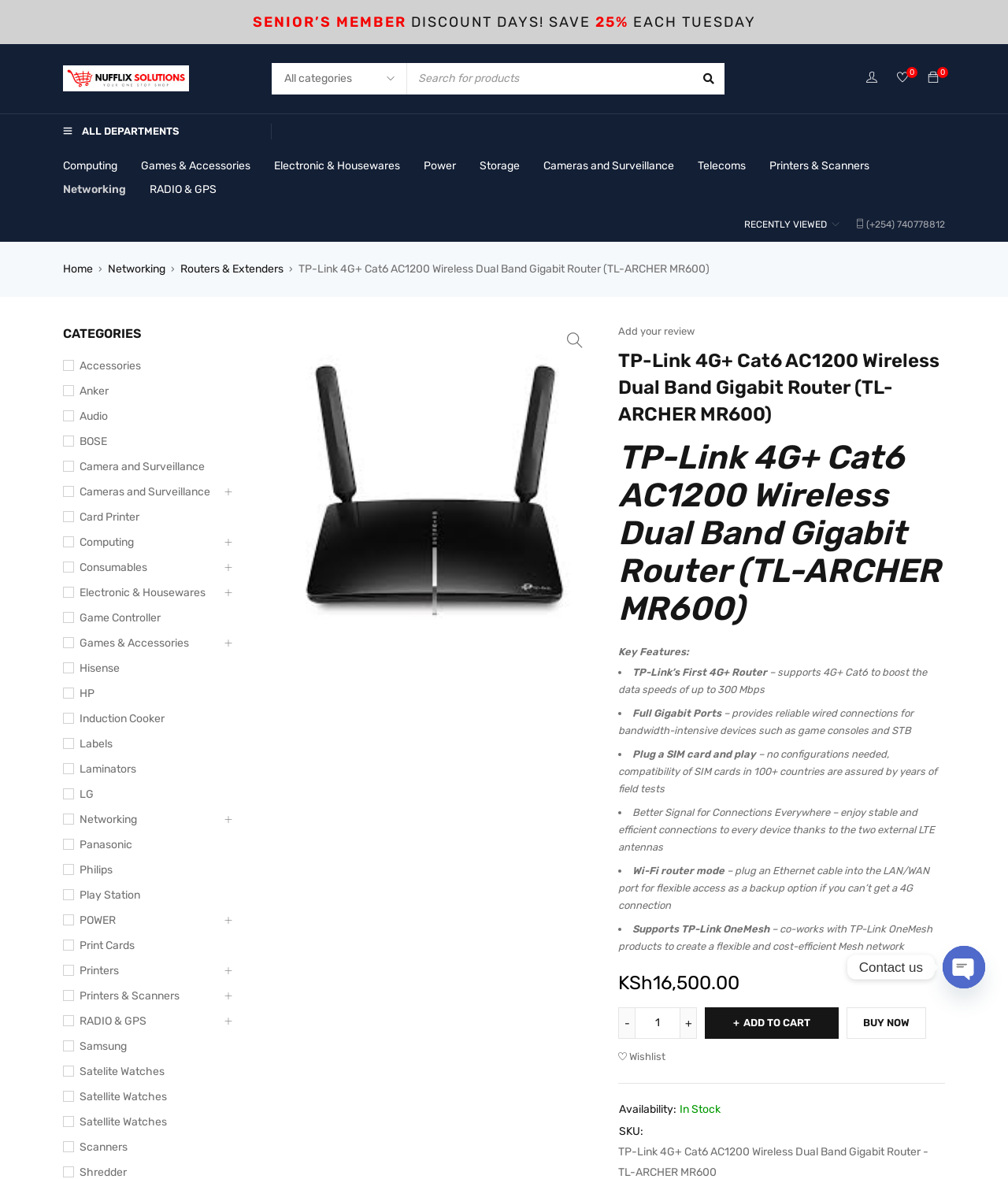Please determine the bounding box coordinates for the element that should be clicked to follow these instructions: "Add your review".

[0.613, 0.272, 0.689, 0.291]